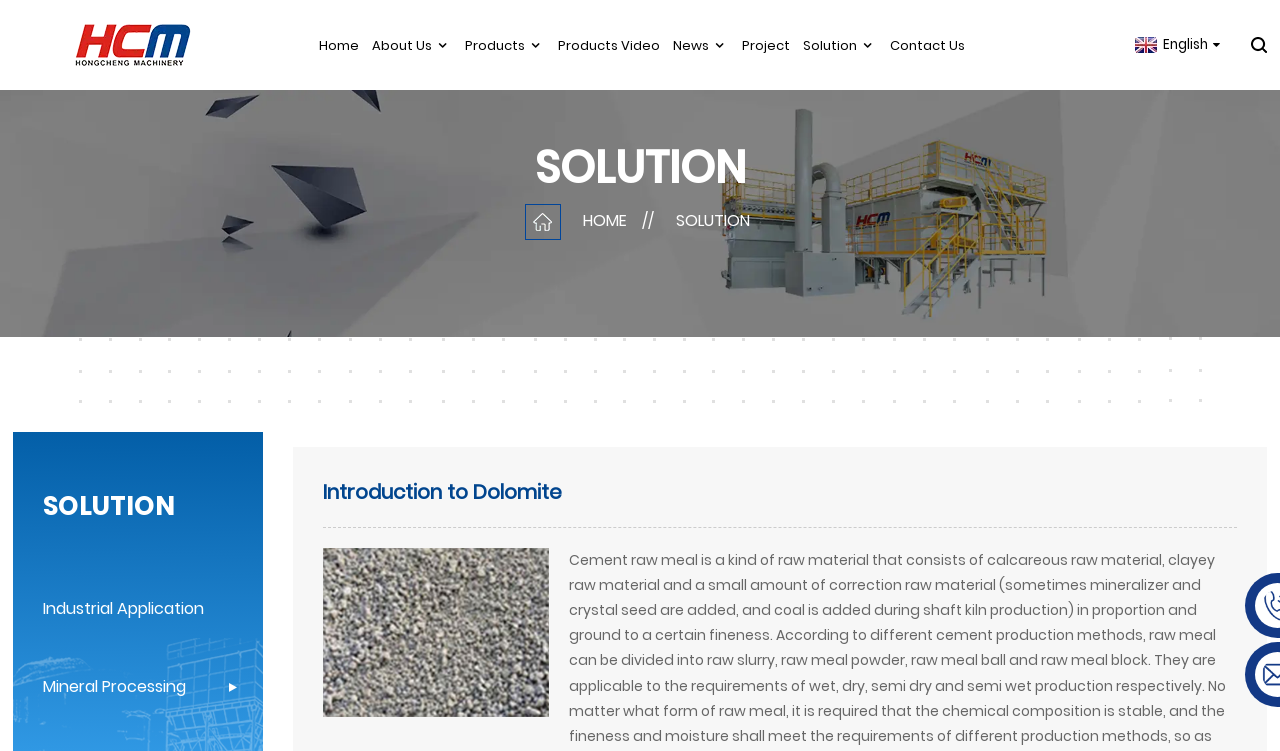What is the company logo?
Please answer the question as detailed as possible.

The company logo is located at the top left corner of the webpage, and it is an image with the text 'guilin hongcheng logo'.